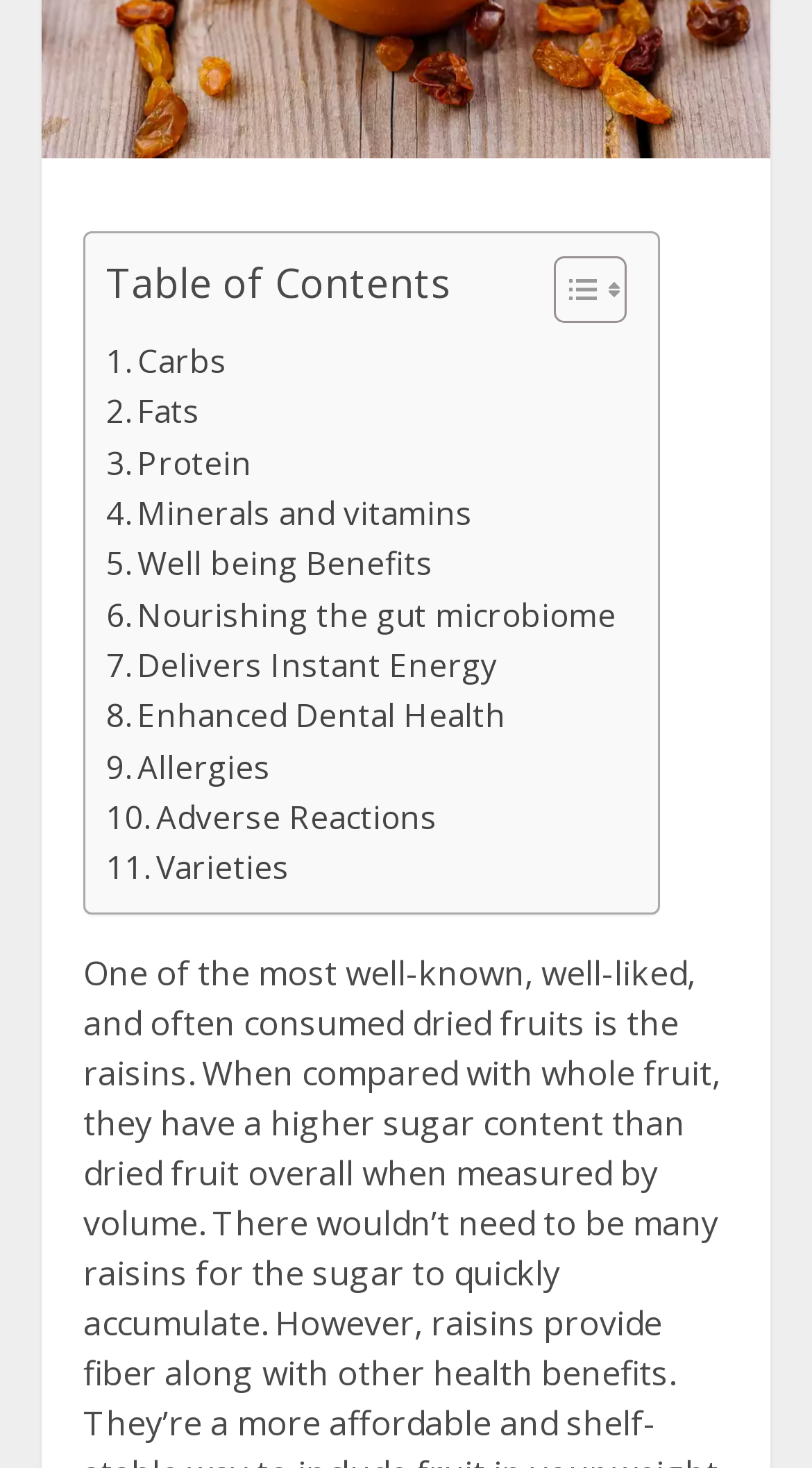Locate the bounding box coordinates of the area where you should click to accomplish the instruction: "Explore Varieties".

[0.131, 0.573, 0.356, 0.608]